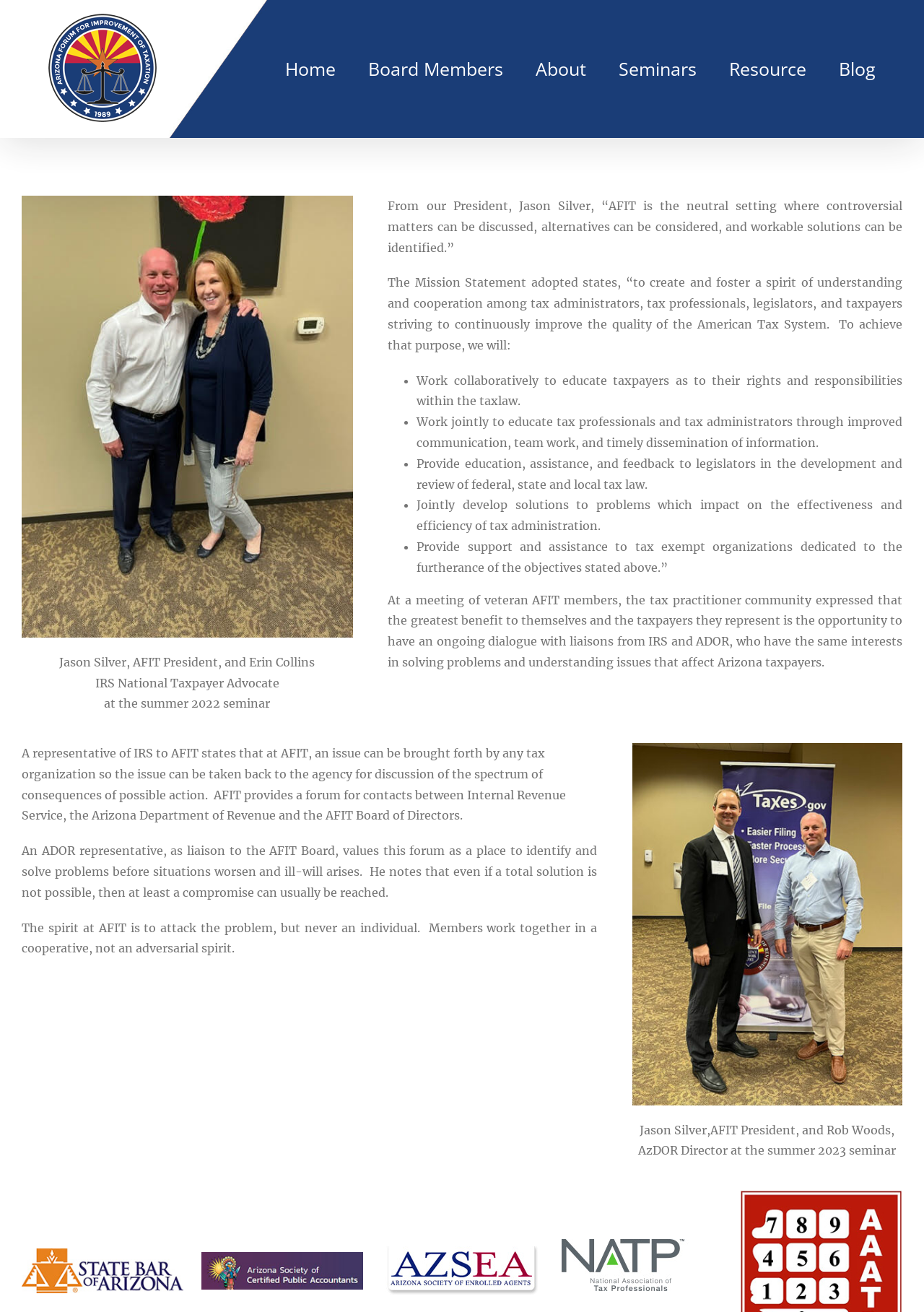Give a concise answer using only one word or phrase for this question:
What is the name of the organization?

AFIT